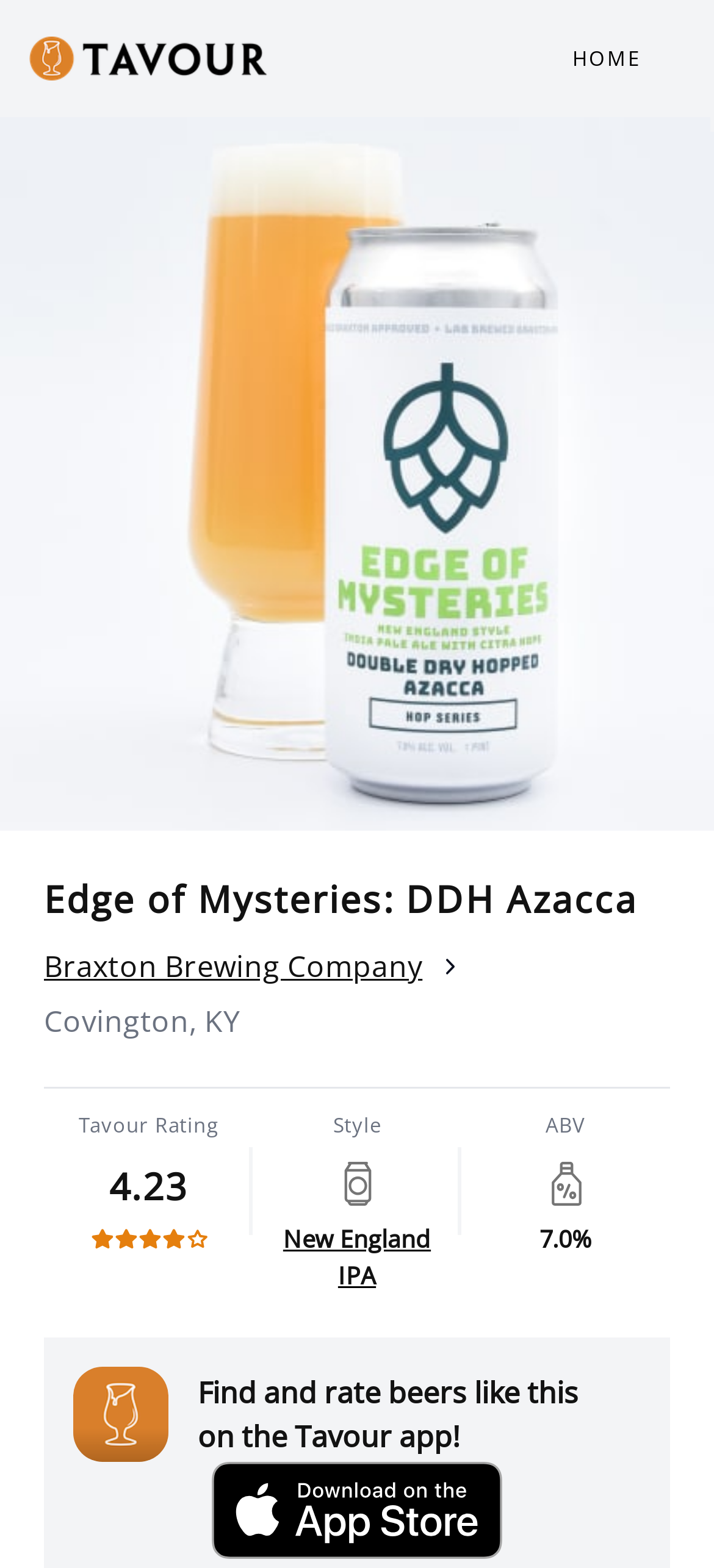What is the primary heading on this webpage?

Edge of Mysteries: DDH Azacca